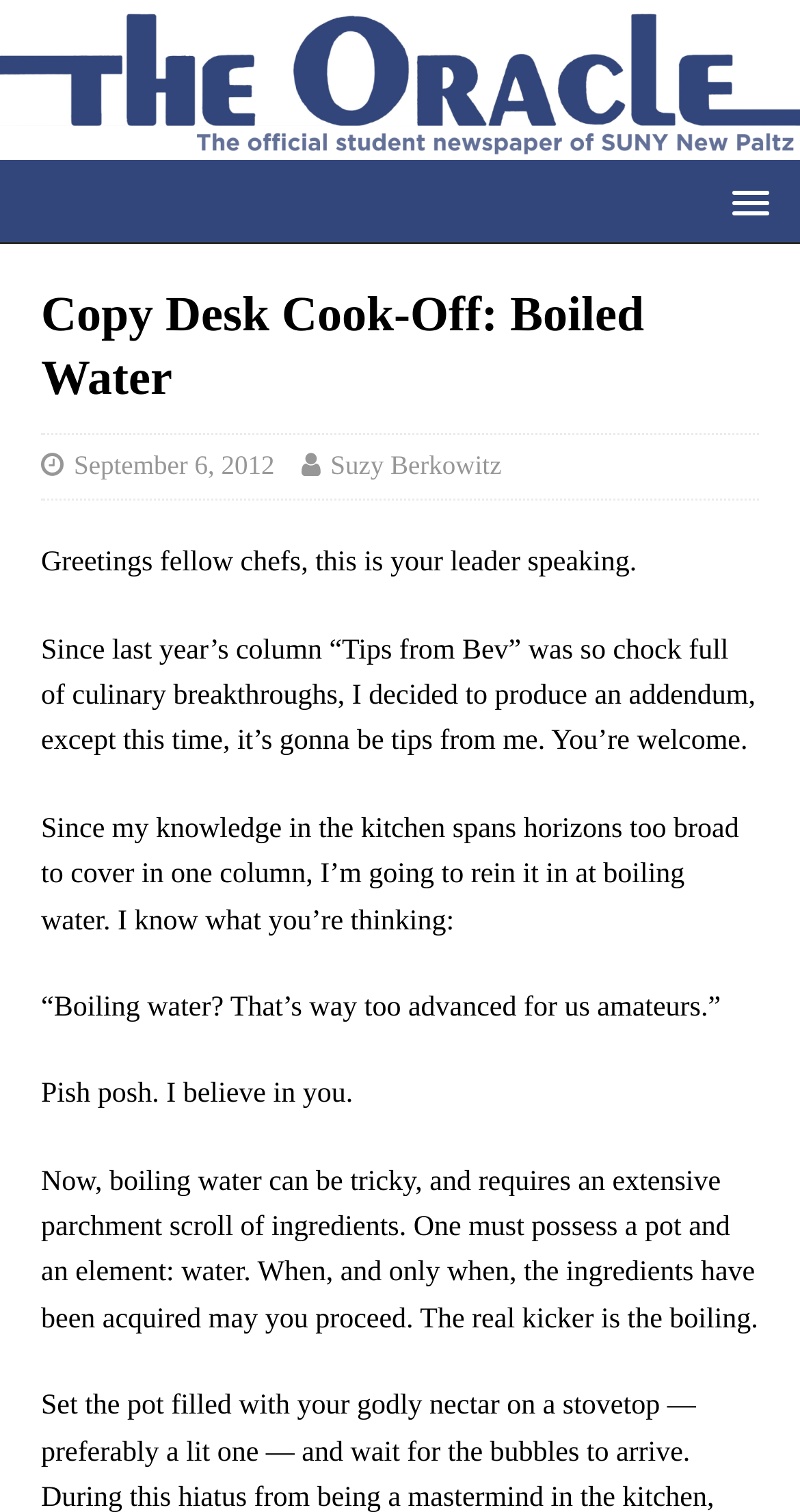Identify the bounding box for the given UI element using the description provided. Coordinates should be in the format (top-left x, top-left y, bottom-right x, bottom-right y) and must be between 0 and 1. Here is the description: September 6, 2012

[0.092, 0.298, 0.343, 0.318]